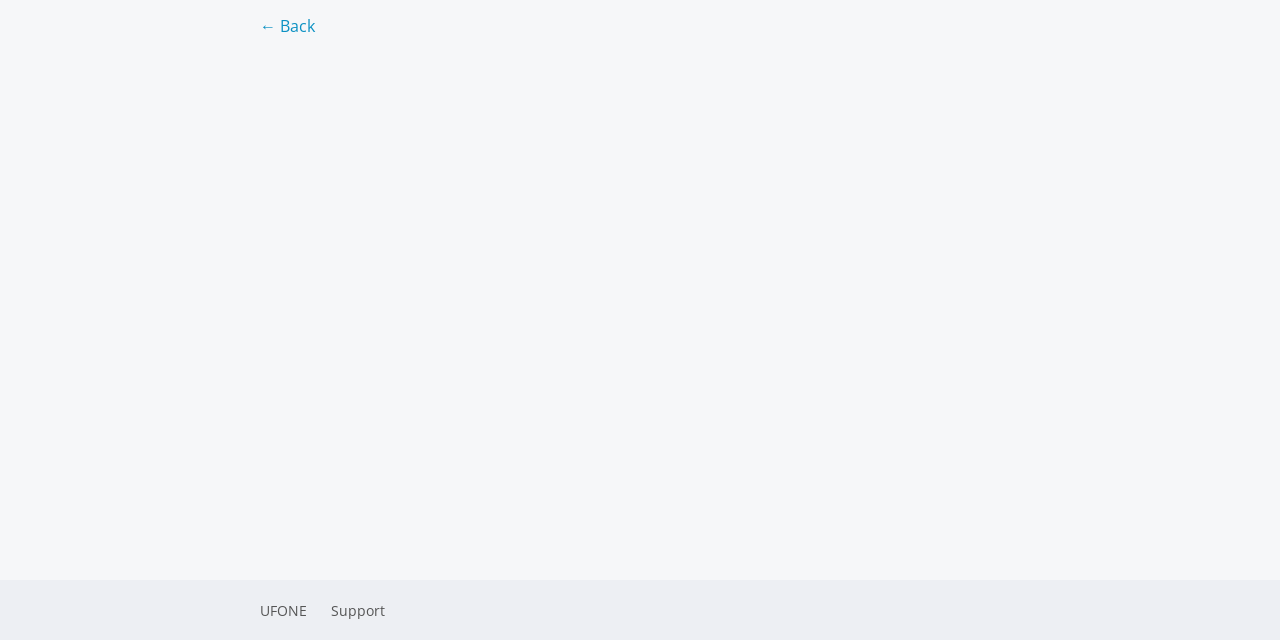Provide the bounding box coordinates in the format (top-left x, top-left y, bottom-right x, bottom-right y). All values are floating point numbers between 0 and 1. Determine the bounding box coordinate of the UI element described as: UFONE

[0.203, 0.938, 0.24, 0.968]